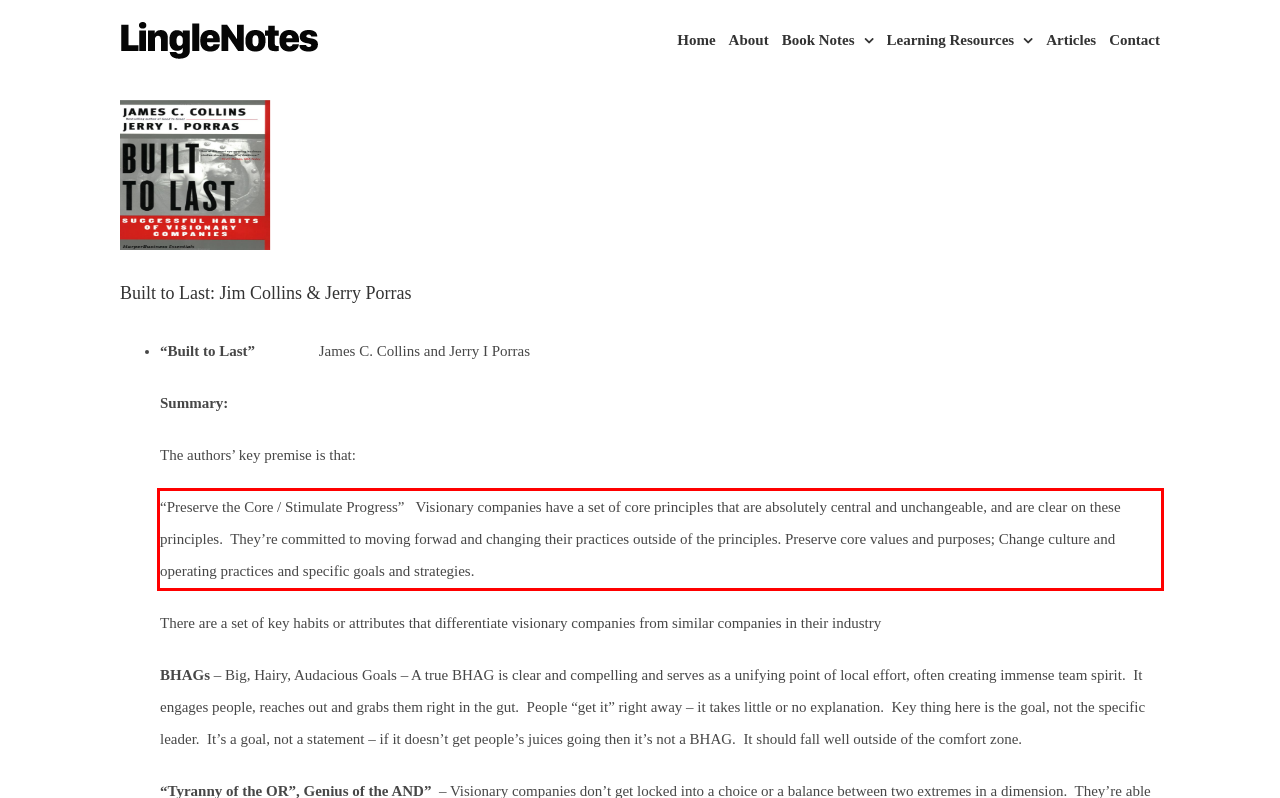Please analyze the screenshot of a webpage and extract the text content within the red bounding box using OCR.

“Preserve the Core / Stimulate Progress” Visionary companies have a set of core principles that are absolutely central and unchangeable, and are clear on these principles. They’re committed to moving forwad and changing their practices outside of the principles. Preserve core values and purposes; Change culture and operating practices and specific goals and strategies.